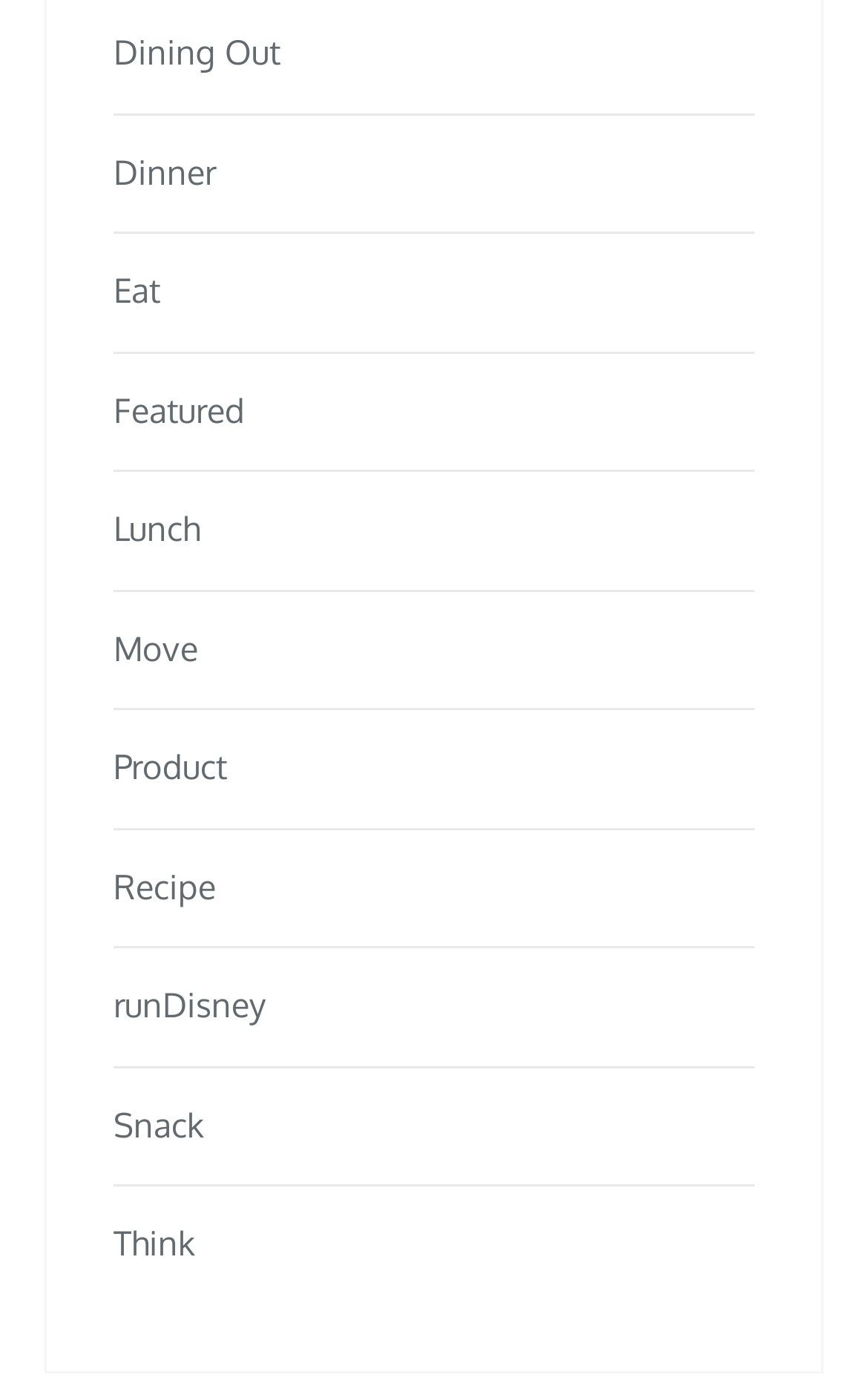Identify the bounding box coordinates for the element you need to click to achieve the following task: "Browse Eat". Provide the bounding box coordinates as four float numbers between 0 and 1, in the form [left, top, right, bottom].

[0.131, 0.192, 0.869, 0.228]